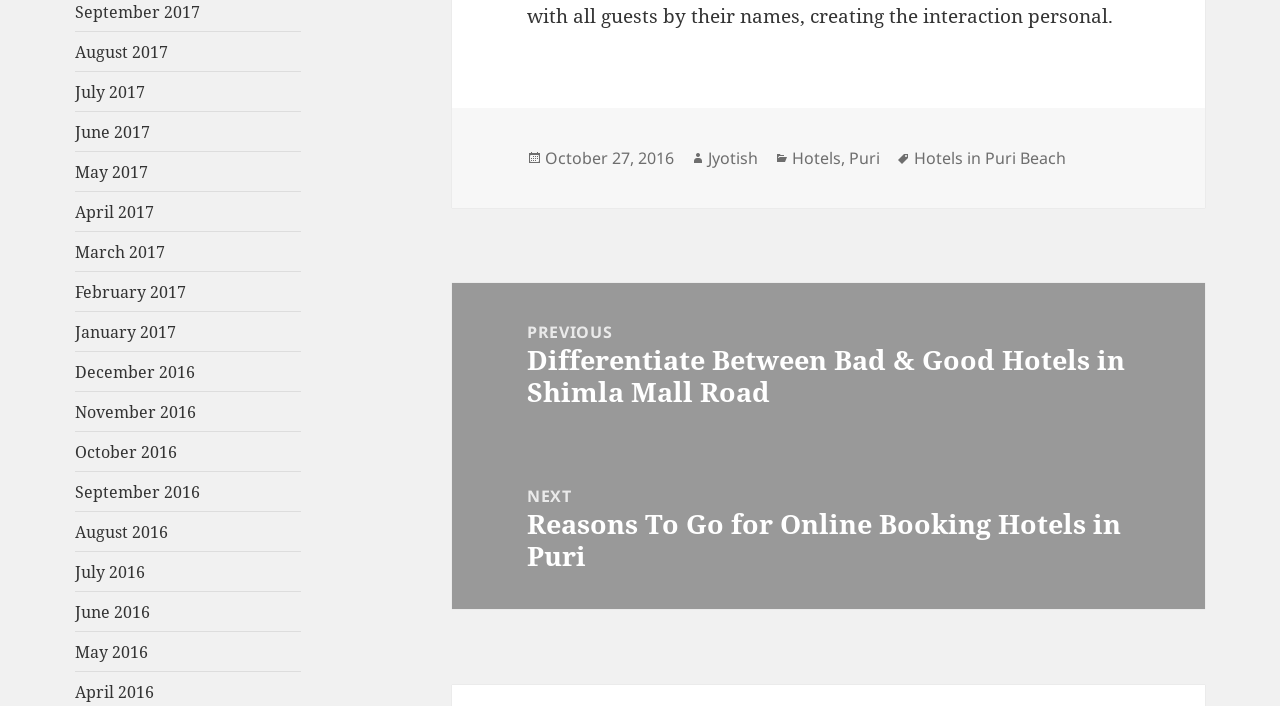Please identify the bounding box coordinates of the area that needs to be clicked to fulfill the following instruction: "Check the post categories."

[0.619, 0.208, 0.683, 0.239]